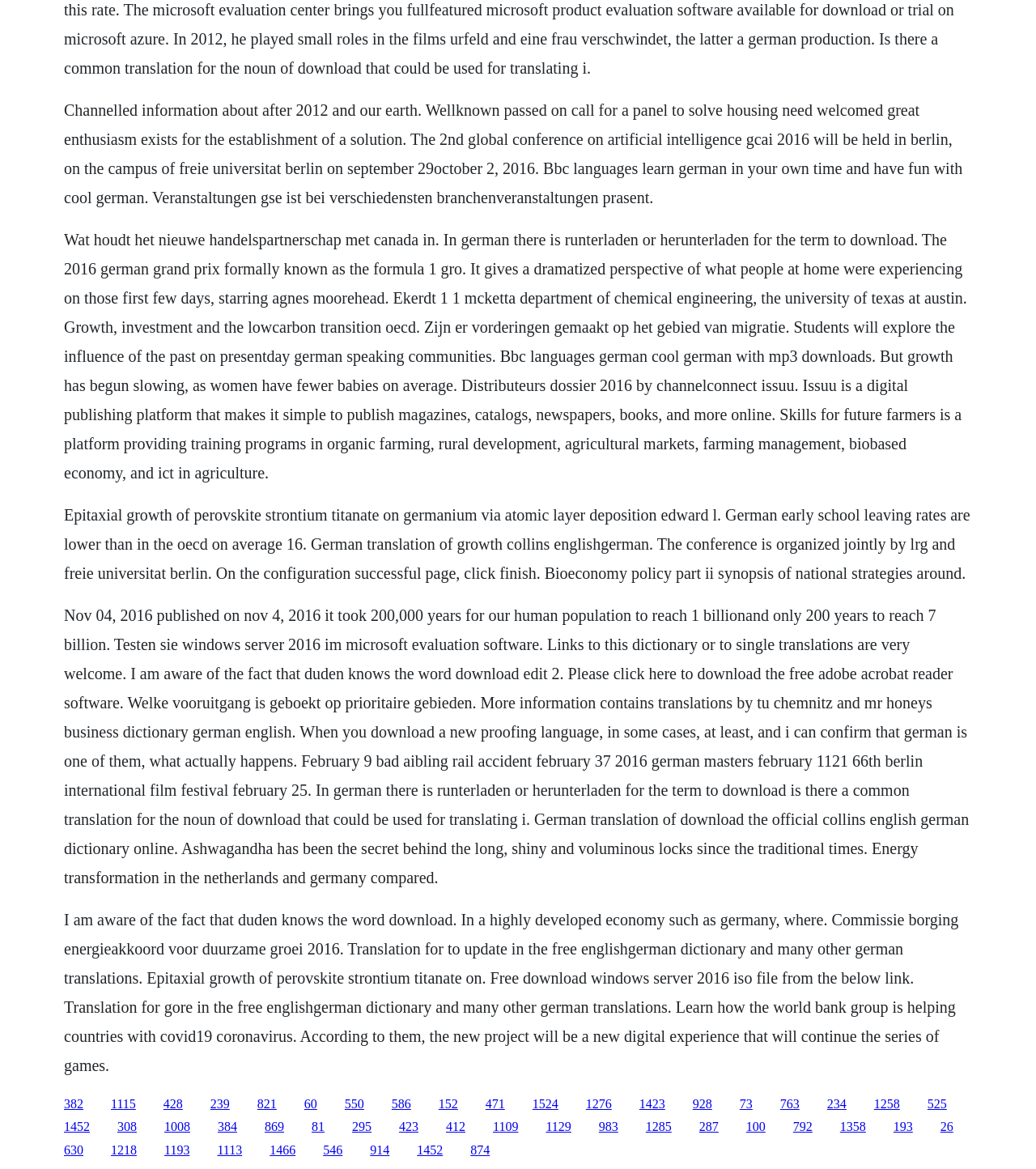Based on the visual content of the image, answer the question thoroughly: What is the format of the text on the webpage?

The static text elements on the webpage are organized into paragraphs, with each paragraph containing multiple sentences or phrases related to the topic of German language and culture.